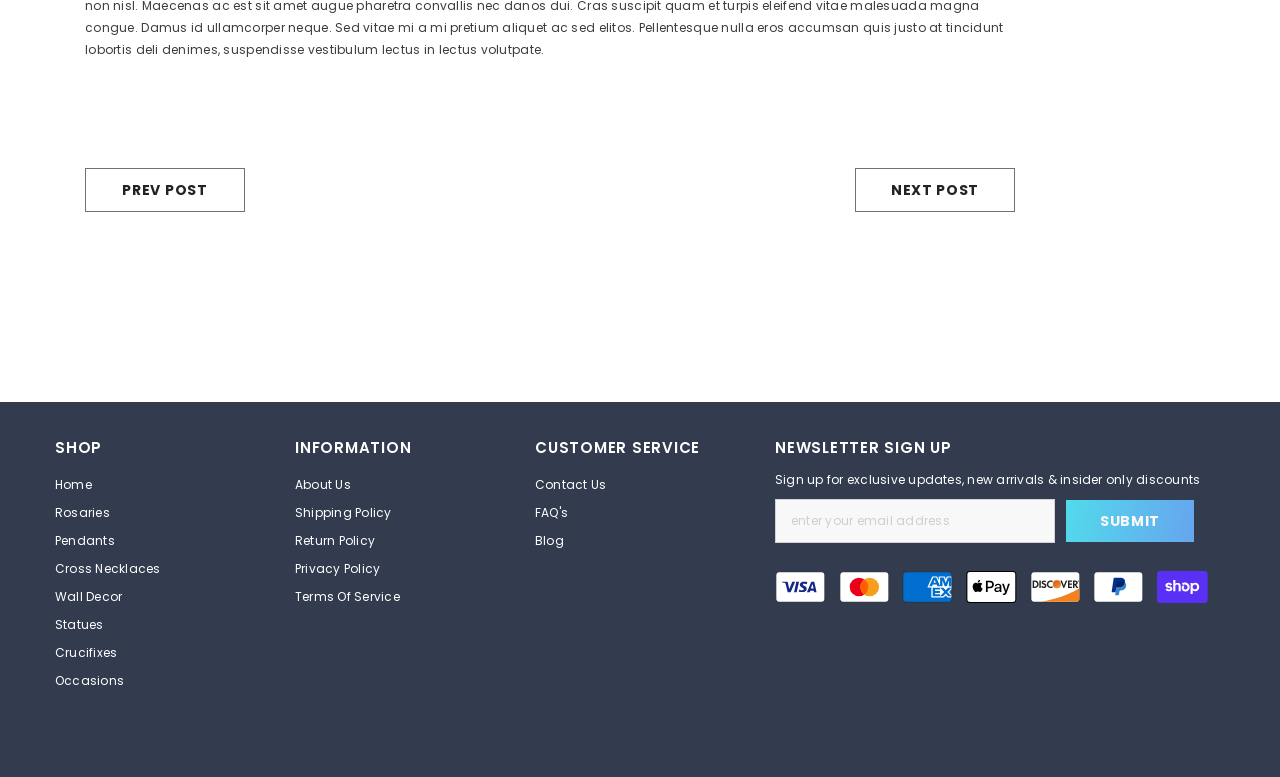What type of content is under 'INFORMATION'?
Using the details from the image, give an elaborate explanation to answer the question.

Under the 'INFORMATION' heading, I found links to 'About Us', 'Shipping Policy', 'Return Policy', 'Privacy Policy', and 'Terms Of Service', which suggests that this section contains information about the website and its policies.